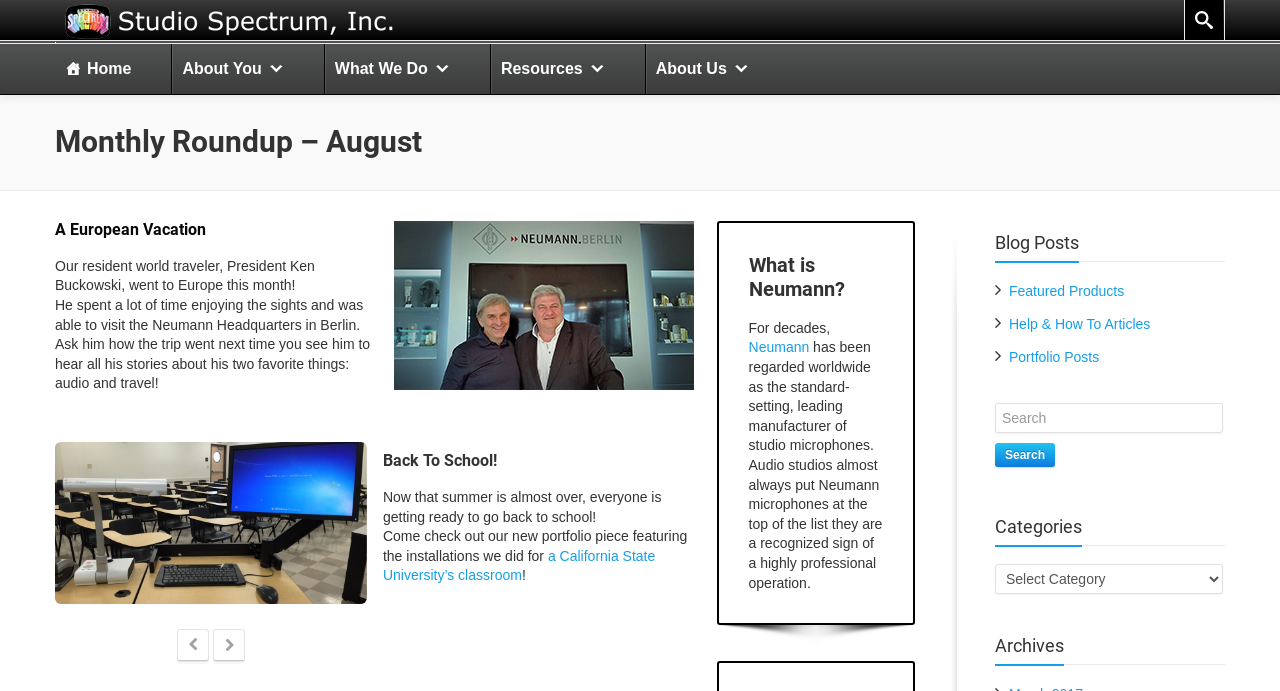Construct a comprehensive caption that outlines the webpage's structure and content.

The webpage is a monthly roundup for August from Studio Spectrum, Inc. At the top, there is a logo of Studio Spectrum, Inc. accompanied by a link to the company's website. On the top-right corner, there is a navigation menu with links to the home page, about, what they do, resources, and about us.

Below the navigation menu, there is a heading that reads "Monthly Roundup – August". This is followed by a section about a European vacation, where the company's president, Ken Buckowski, traveled to Europe and visited the Neumann Headquarters in Berlin. There are three paragraphs of text describing his trip.

To the right of this section, there are three links to "Monthly Roundup – August" with corresponding images. The first link is at the top, the second is in the middle, and the third is at the bottom, but it is hidden.

Below the European vacation section, there is a heading that reads "Back To School!". This section talks about the company's new portfolio piece featuring installations they did for a California State University’s classroom.

Further down, there is a section about Neumann, a leading manufacturer of studio microphones. This section includes a link to Neumann's website and a description of the company's reputation in the audio industry.

At the bottom of the page, there is a section with a shadow image. Above this section, there are headings for "Blog Posts", "Categories", and "Archives". There are also links to "Featured Products", "Help & How To Articles", and "Portfolio Posts", as well as a search box and a combobox.